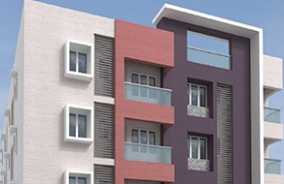Reply to the question with a single word or phrase:
Where is this residential building located?

Chennai